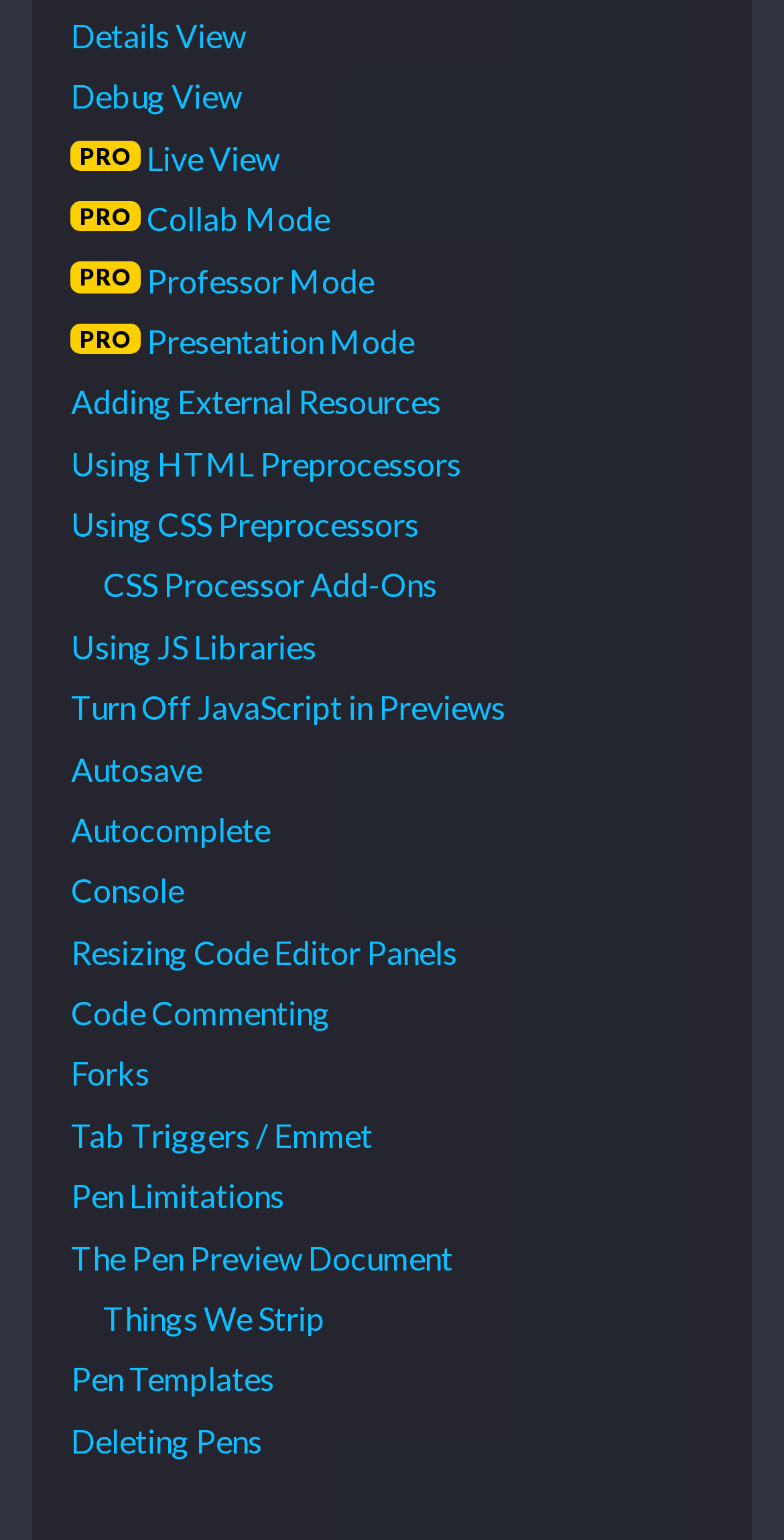Provide the bounding box coordinates for the specified HTML element described in this description: "Deleting Pens". The coordinates should be four float numbers ranging from 0 to 1, in the format [left, top, right, bottom].

[0.09, 0.916, 0.91, 0.955]